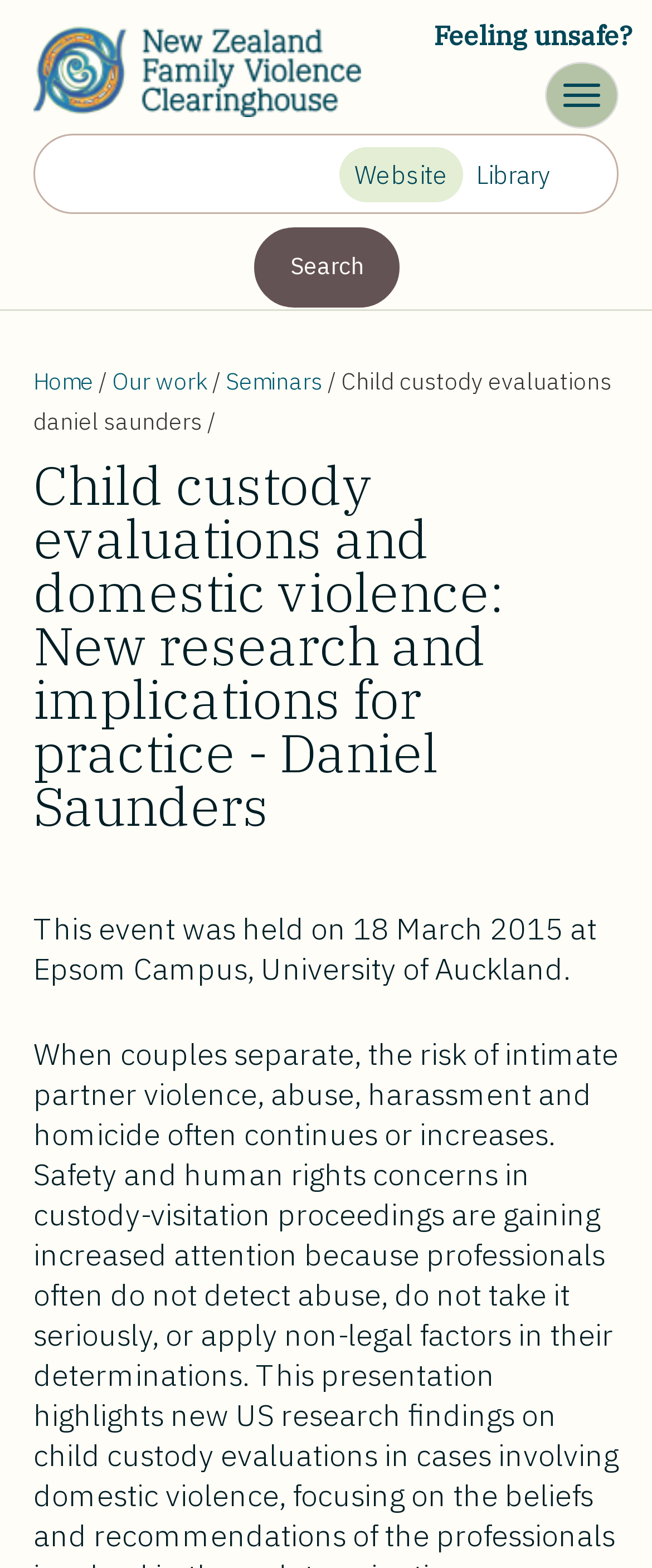Please identify the bounding box coordinates of the clickable area that will allow you to execute the instruction: "Toggle navigation".

[0.836, 0.039, 0.949, 0.082]